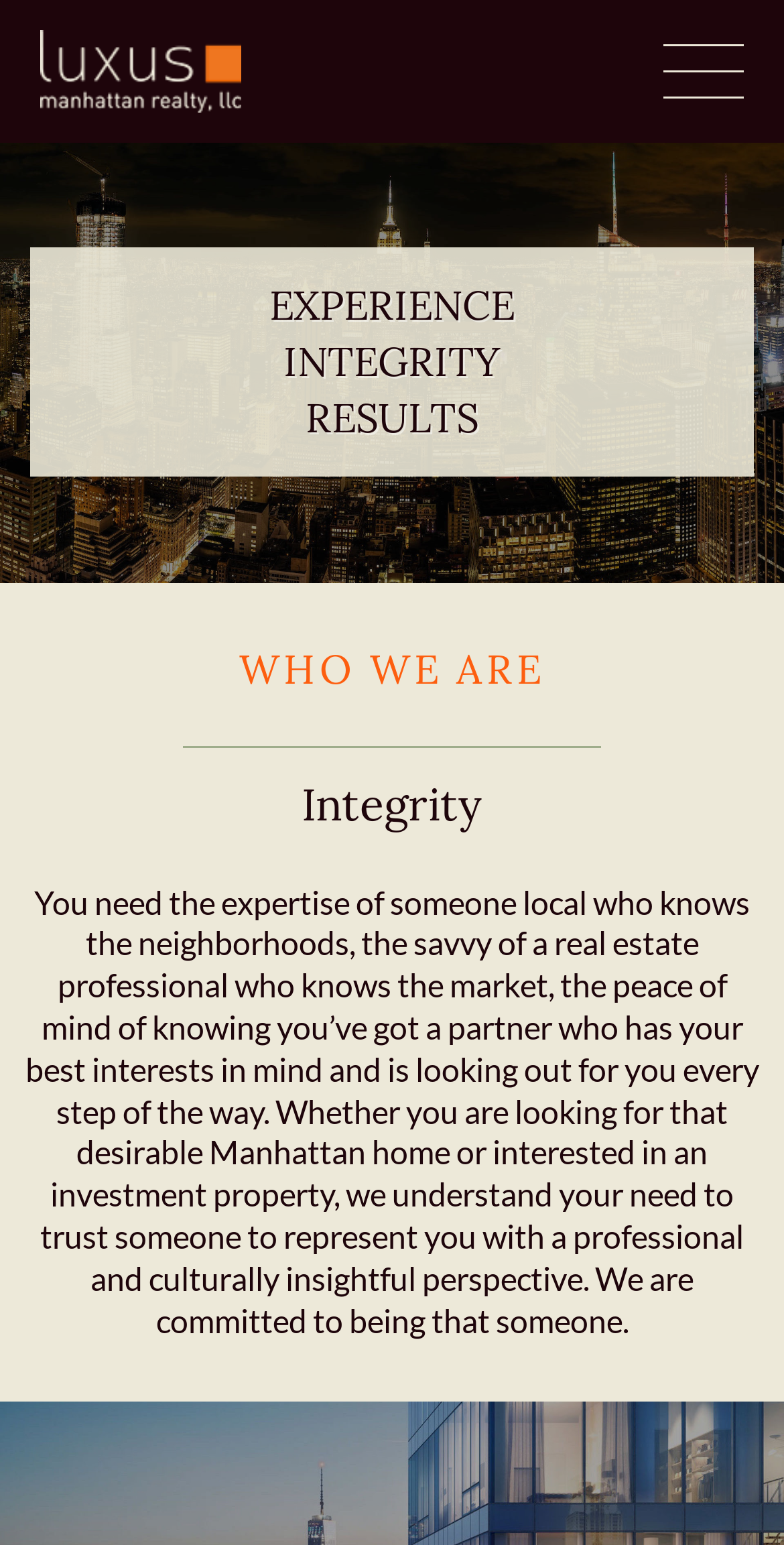Generate a thorough caption detailing the webpage content.

The webpage is about Luxus Manhattan Realty, llc, a real estate company. At the top left of the page, there is a link. On the top right, there is a button. Below the top section, there is a prominent heading "EXPERIENCE INTEGRITY RESULTS" that spans almost the entire width of the page. 

Further down, there are three headings arranged vertically, with "WHO WE ARE" at the top, followed by "Integrity" below it. To the right of these headings, there is a large block of text that describes the company's mission and values, emphasizing the importance of trust, local expertise, and professional representation in the Manhattan real estate market.

At the very bottom of the page, there is another link, accompanied by a small image to its right.